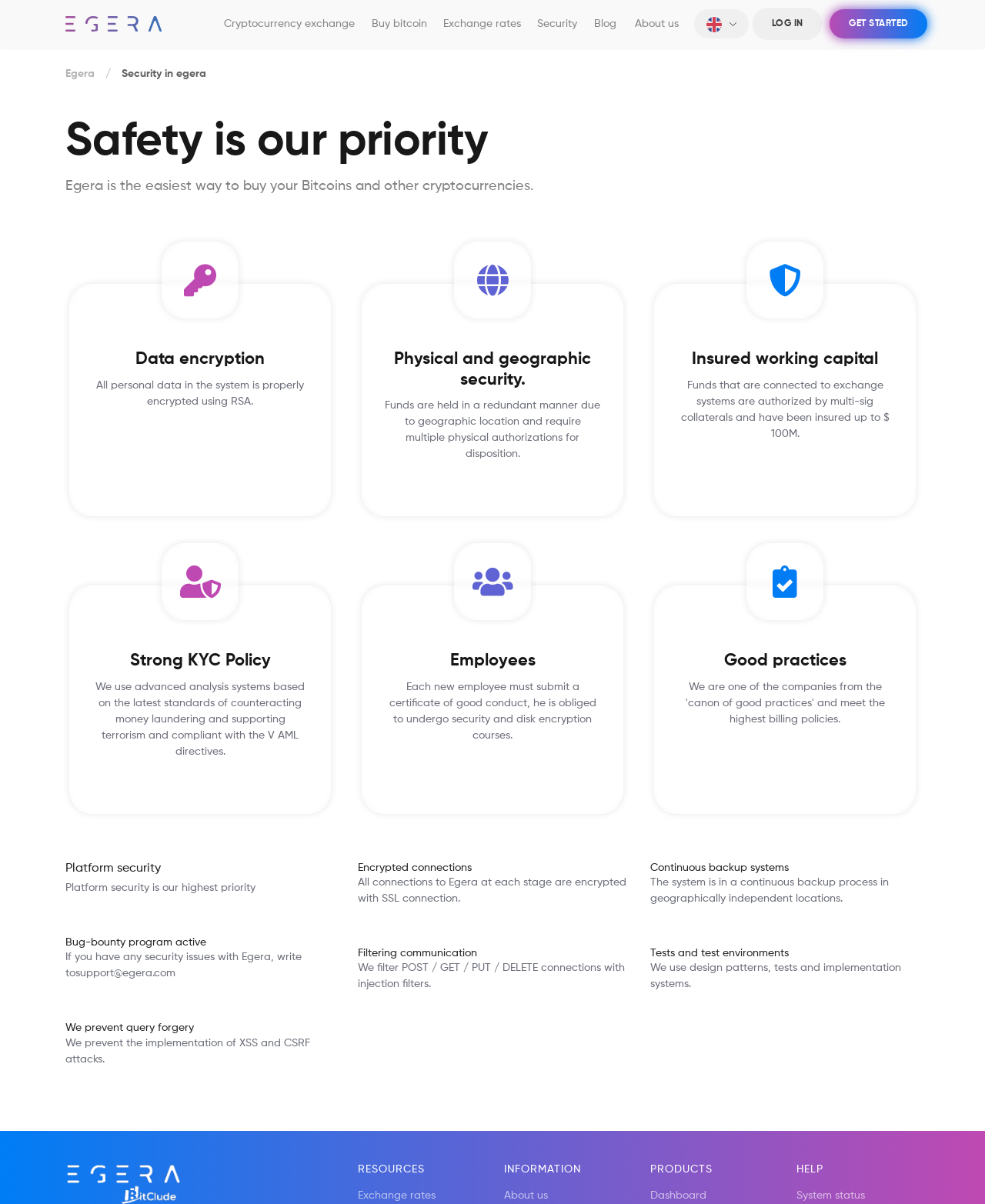Please find and report the primary heading text from the webpage.

Safety is our priority